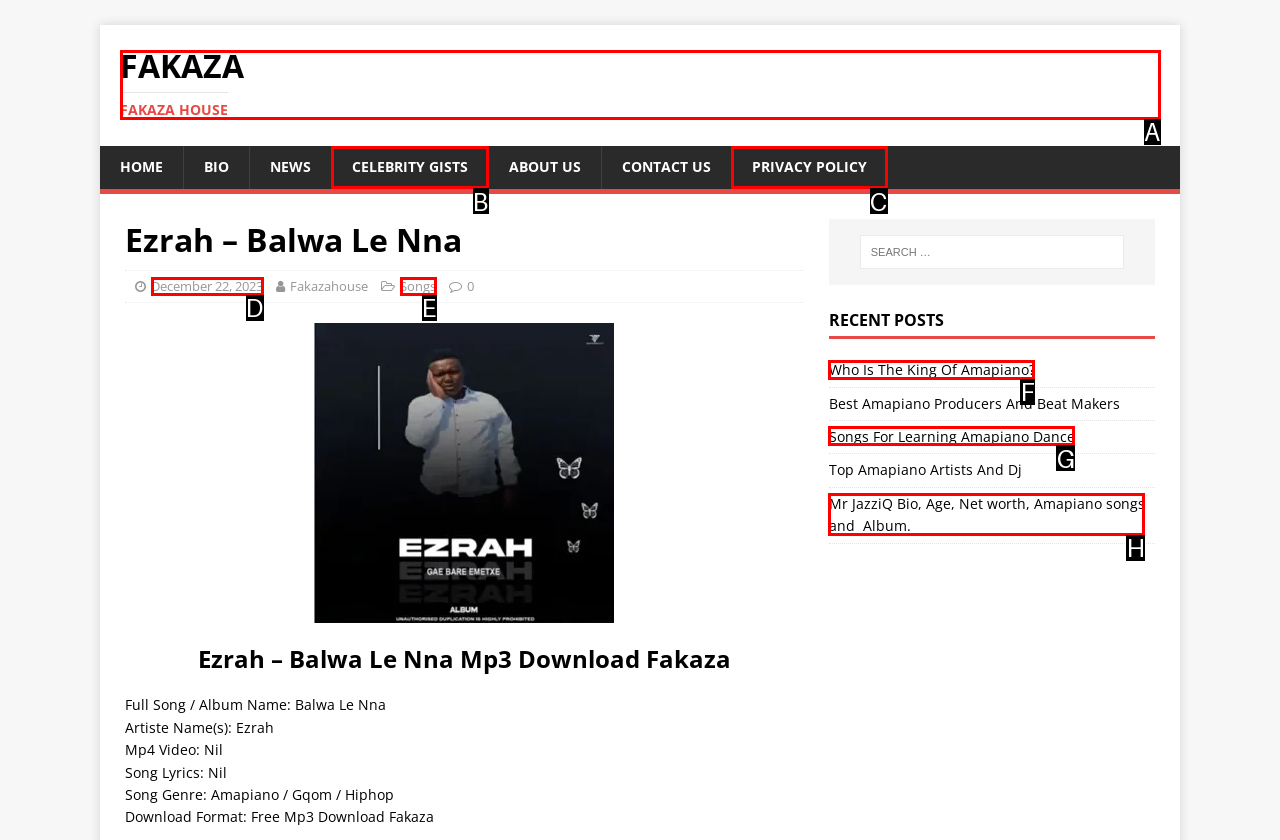Select the HTML element that corresponds to the description: December 22, 2023. Reply with the letter of the correct option.

D